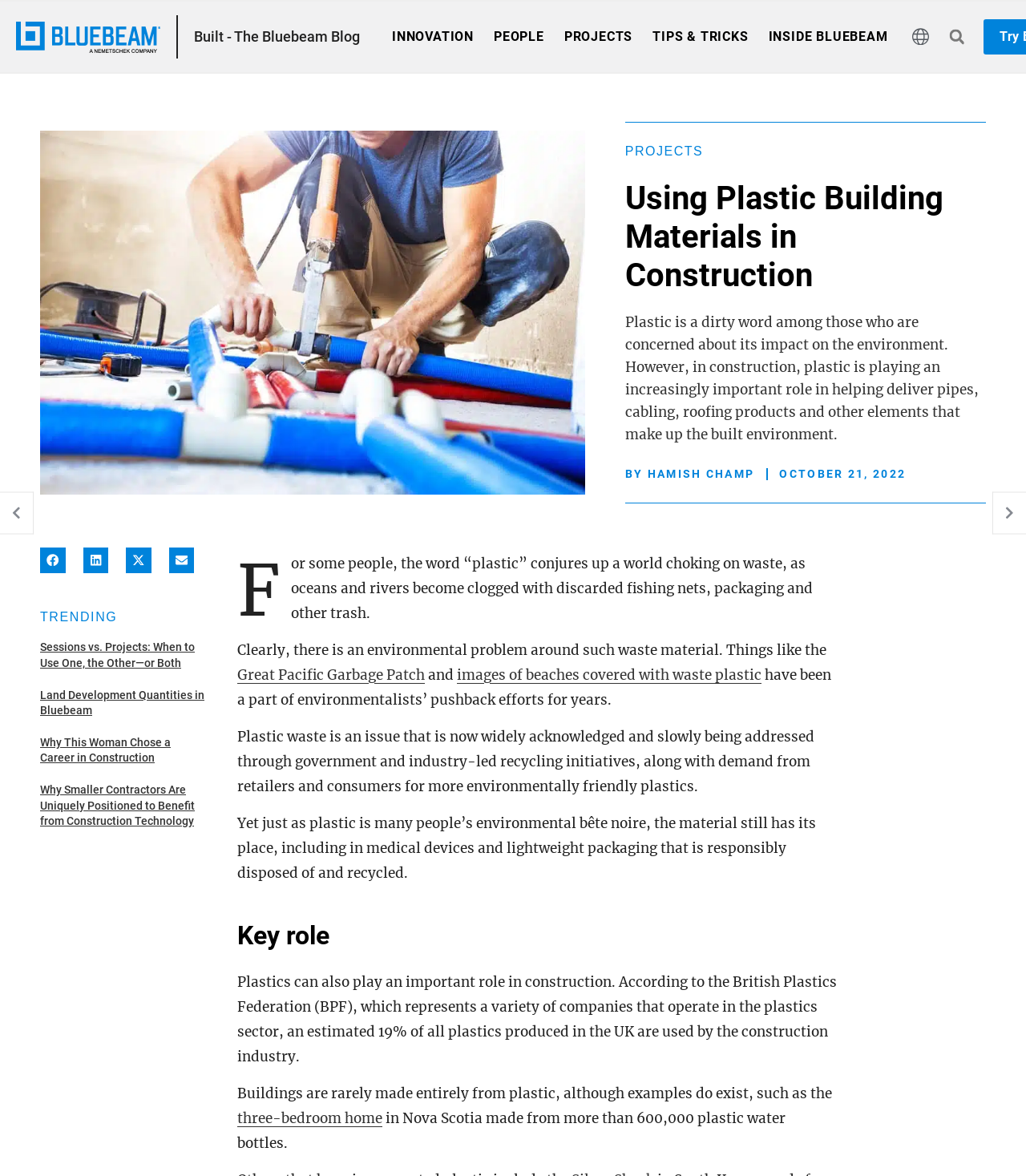Pinpoint the bounding box coordinates of the element you need to click to execute the following instruction: "Read the article 'Sessions vs. Projects: When to Use One, the Other—or Both'". The bounding box should be represented by four float numbers between 0 and 1, in the format [left, top, right, bottom].

[0.039, 0.544, 0.2, 0.571]